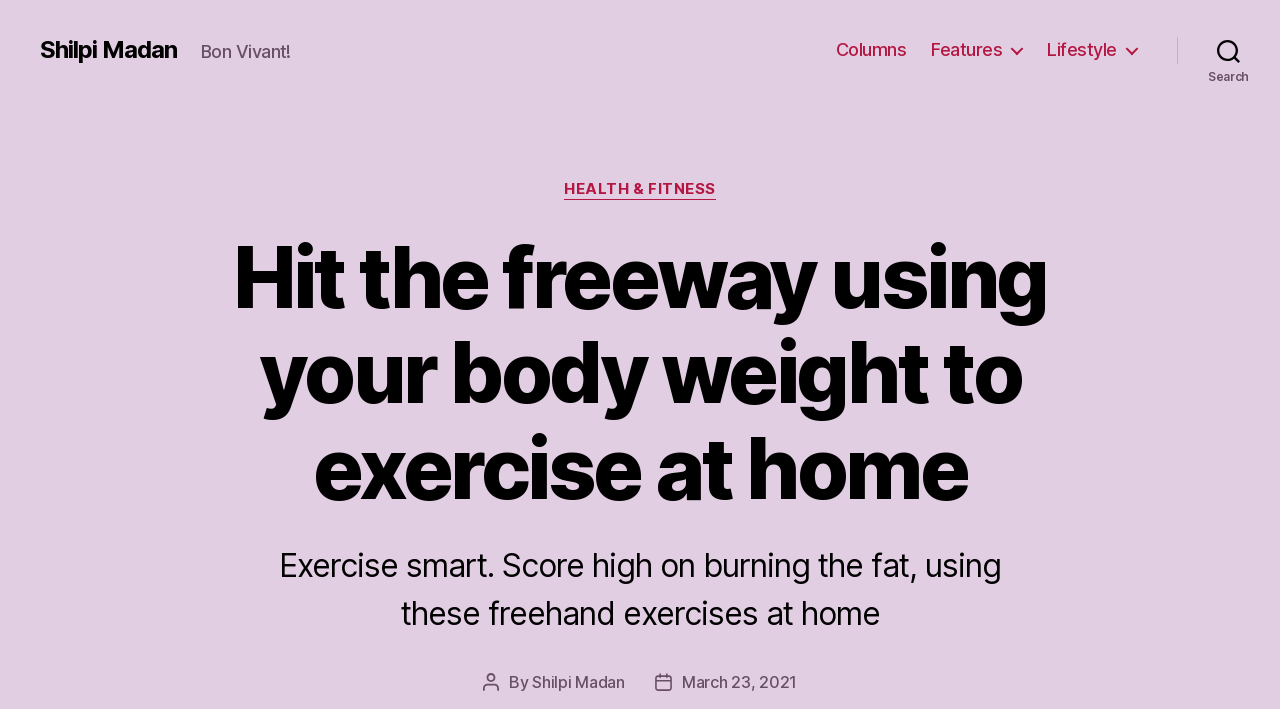What is the author of the article?
Using the image, provide a detailed and thorough answer to the question.

I found the author's name by looking at the link 'Shilpi Madan' which appears twice on the webpage, once at the top and once at the bottom. This suggests that Shilpi Madan is the author of the article.